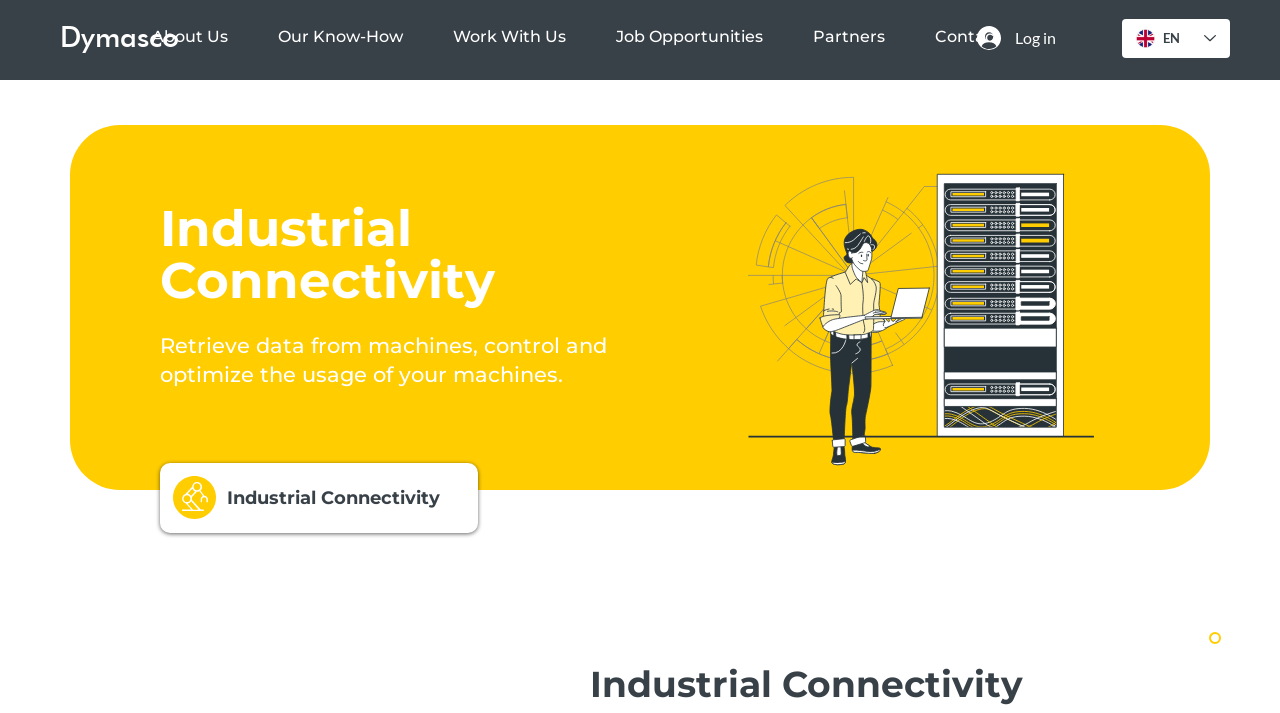What is the purpose of the language selector?
Examine the image closely and answer the question with as much detail as possible.

The language selector is a combobox located at the top right corner of the webpage, which allows users to select their preferred language. It currently has 'EN' selected, indicating that the webpage is currently in English.